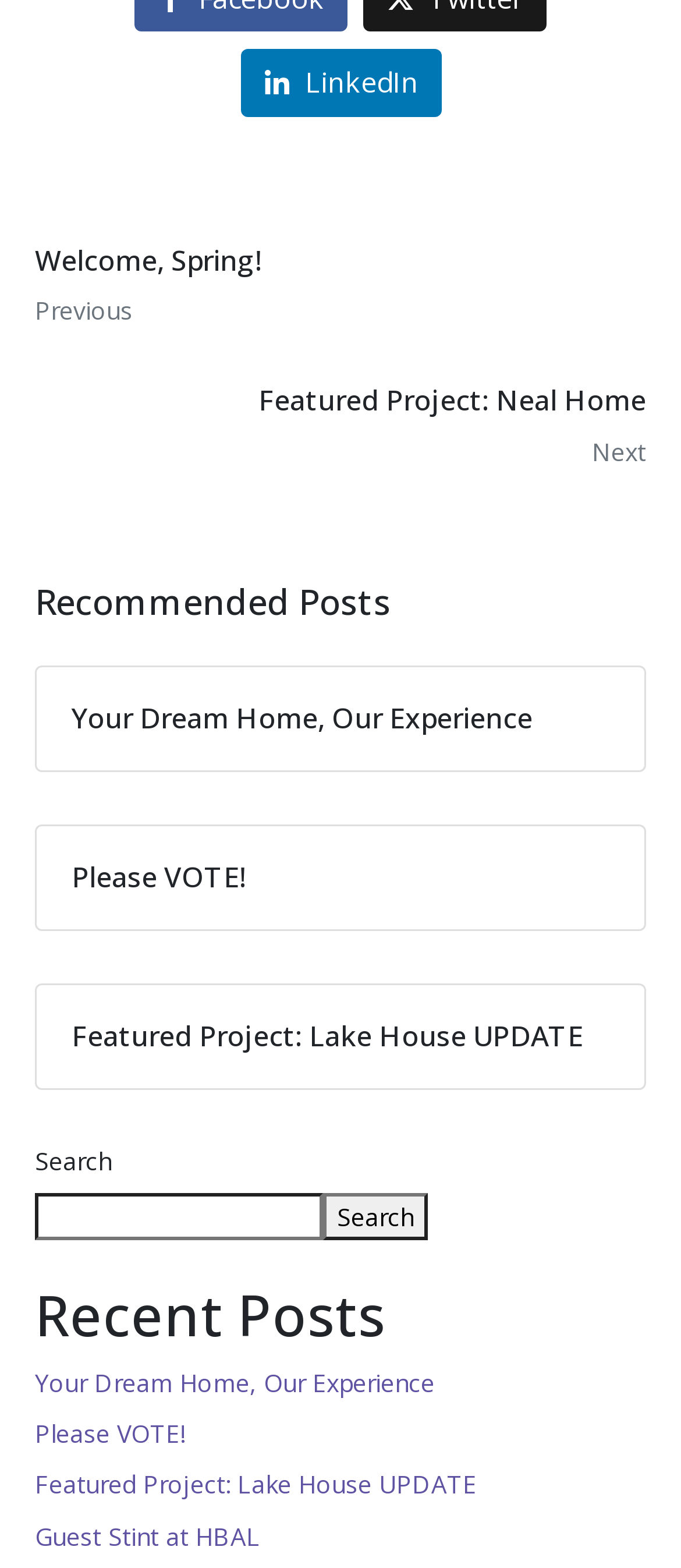Locate the bounding box coordinates of the element that needs to be clicked to carry out the instruction: "Share on LinkedIn". The coordinates should be given as four float numbers ranging from 0 to 1, i.e., [left, top, right, bottom].

[0.353, 0.031, 0.647, 0.074]